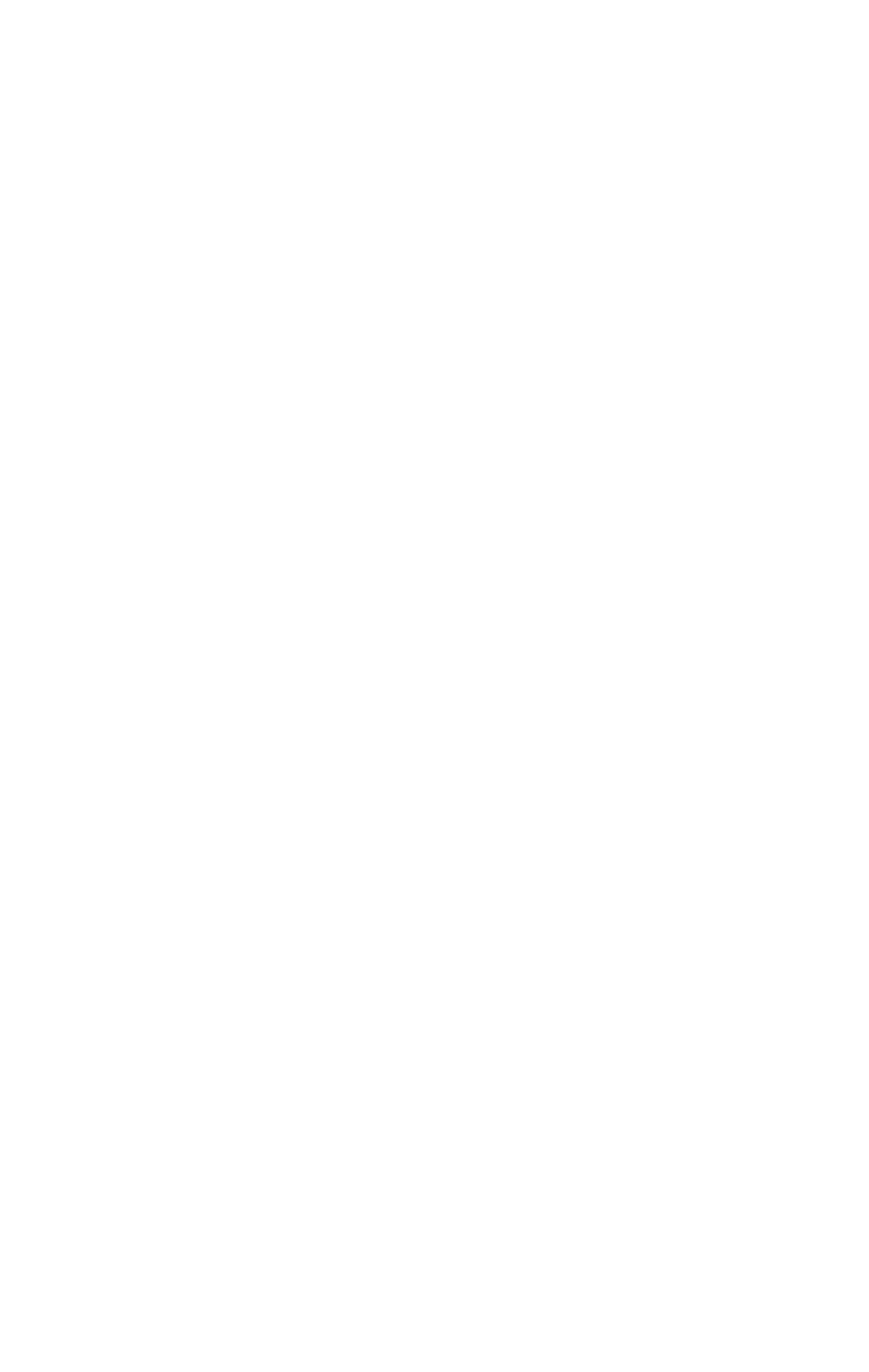How many headings are on the webpage?
Answer the question with a single word or phrase by looking at the picture.

4